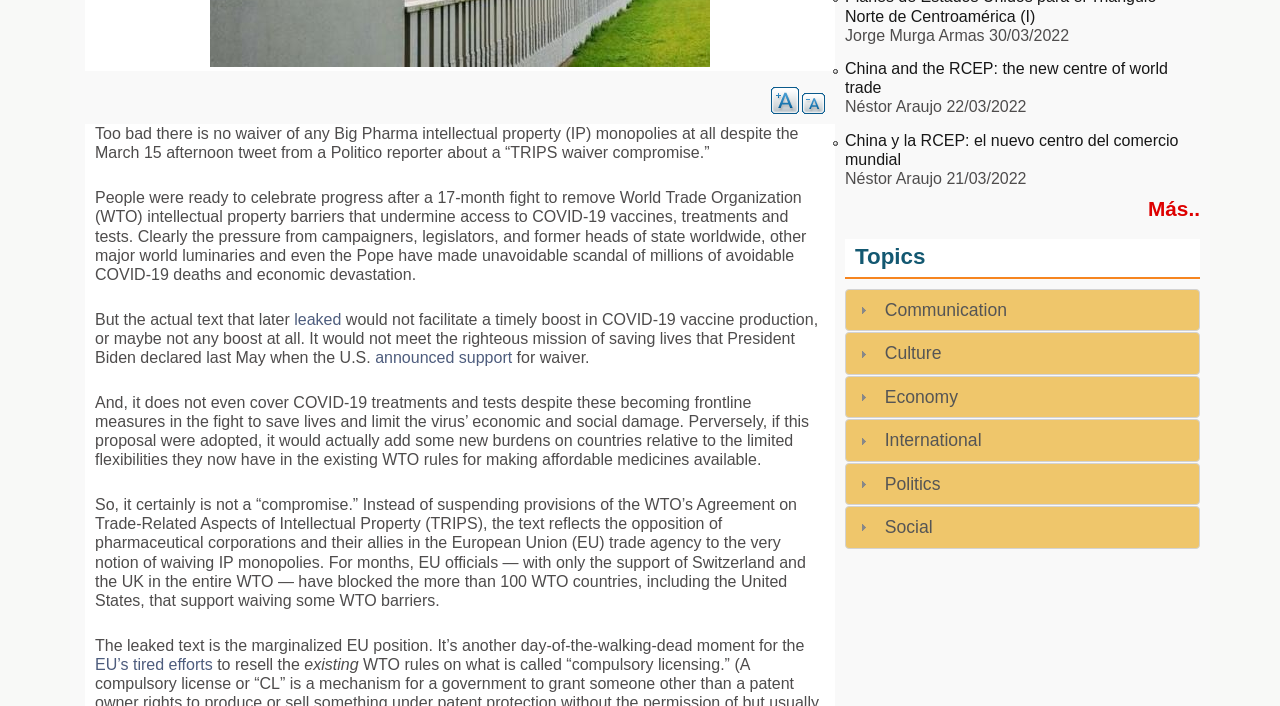From the element description EU’s tired efforts, predict the bounding box coordinates of the UI element. The coordinates must be specified in the format (top-left x, top-left y, bottom-right x, bottom-right y) and should be within the 0 to 1 range.

[0.074, 0.929, 0.166, 0.953]